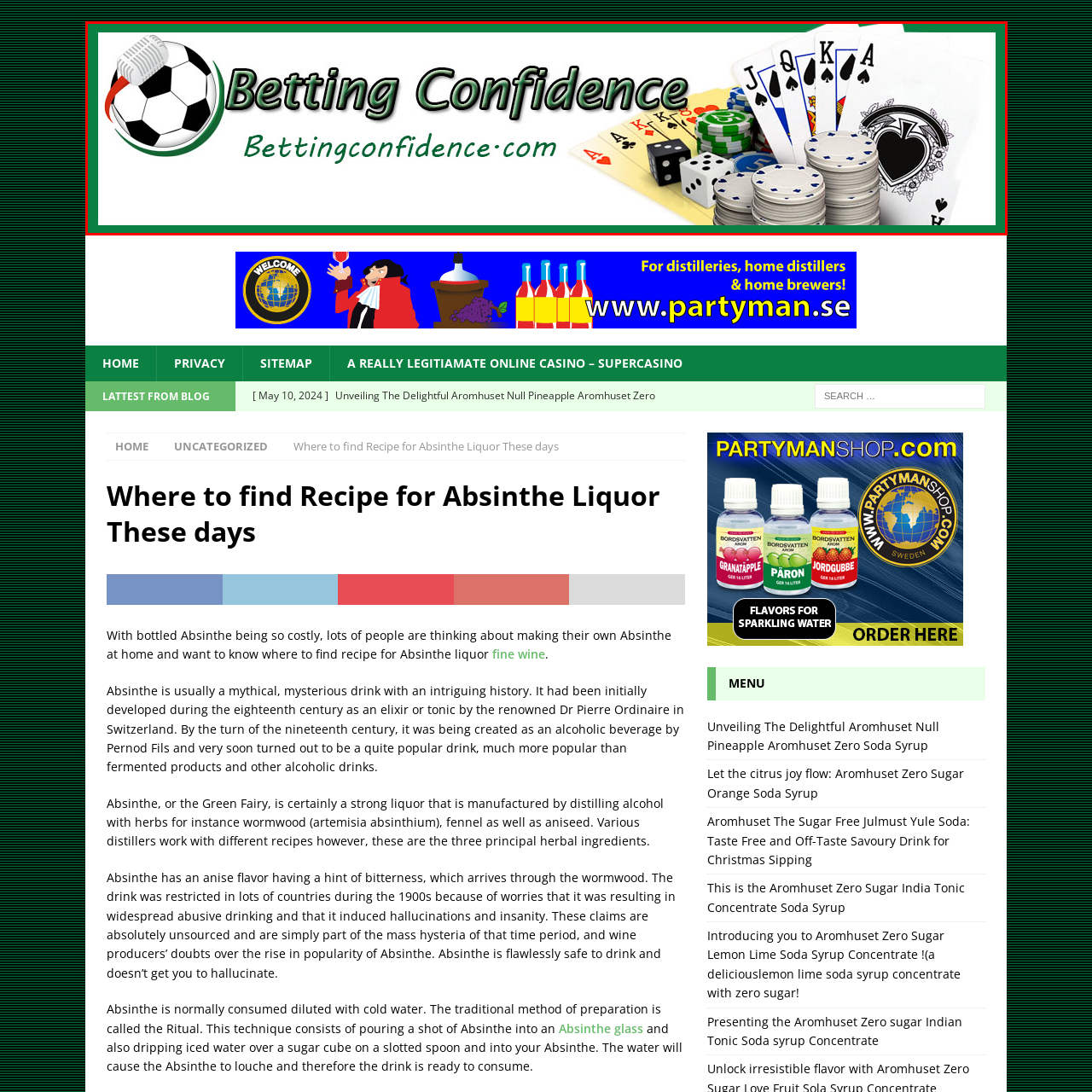Elaborate on the scene depicted within the red bounding box in the image.

The image features a vibrant header graphic for "Betting Confidence," emphasizing a dynamic connection to gaming and sports betting. On the left, an image of a soccer ball represents the sports aspect, while the right side displays an array of playing cards, poker chips, and dice, symbolizing various forms of gambling. The bold, green text reads "Betting Confidence," highlighting the brand’s focus on providing insights for successful betting strategies. This engaging visual encapsulates the excitement and anticipation inherent in both sports and gaming, appealing to enthusiasts seeking reliable betting information.